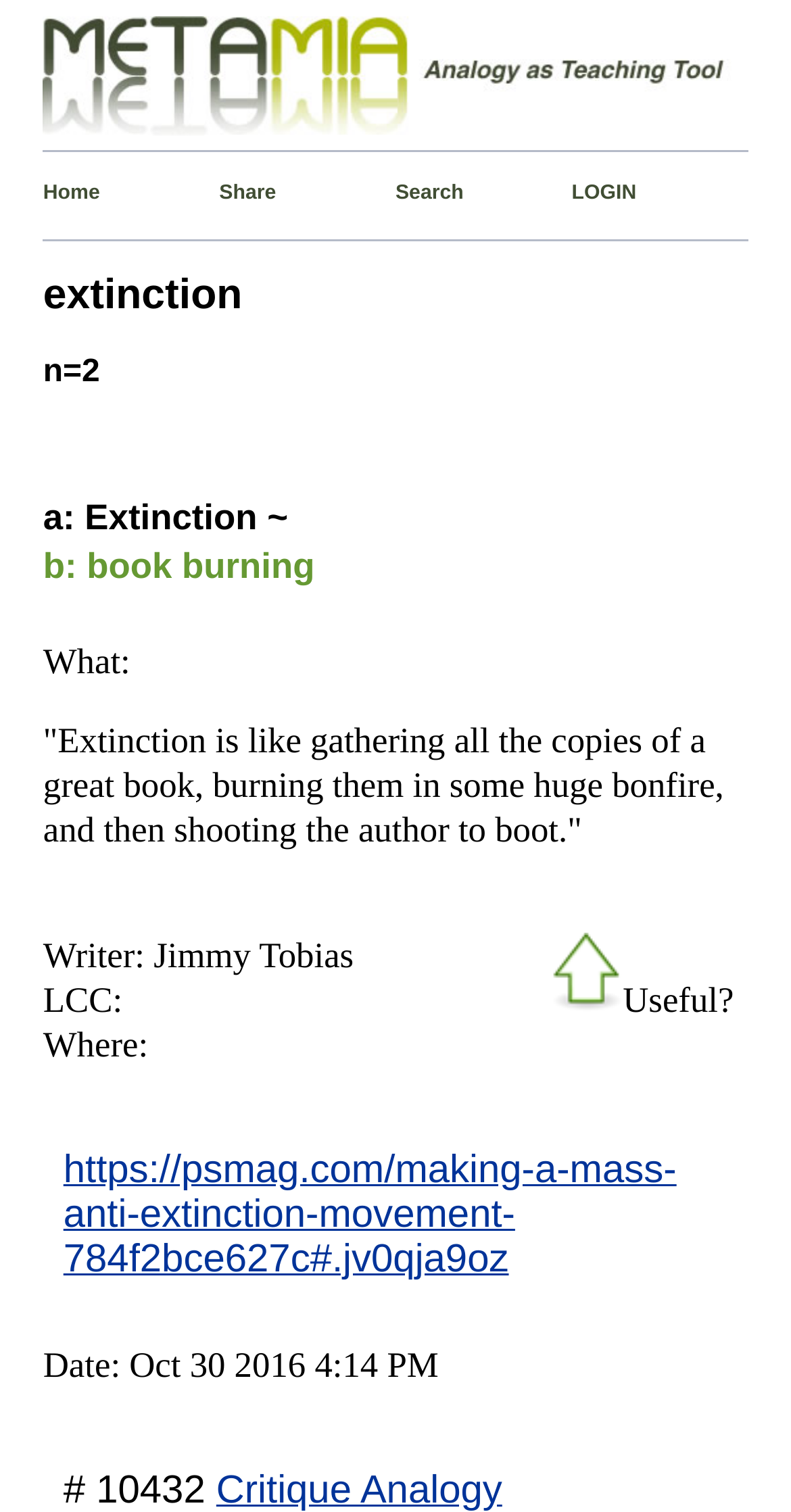Identify the bounding box coordinates for the UI element described as: "Blogging".

None